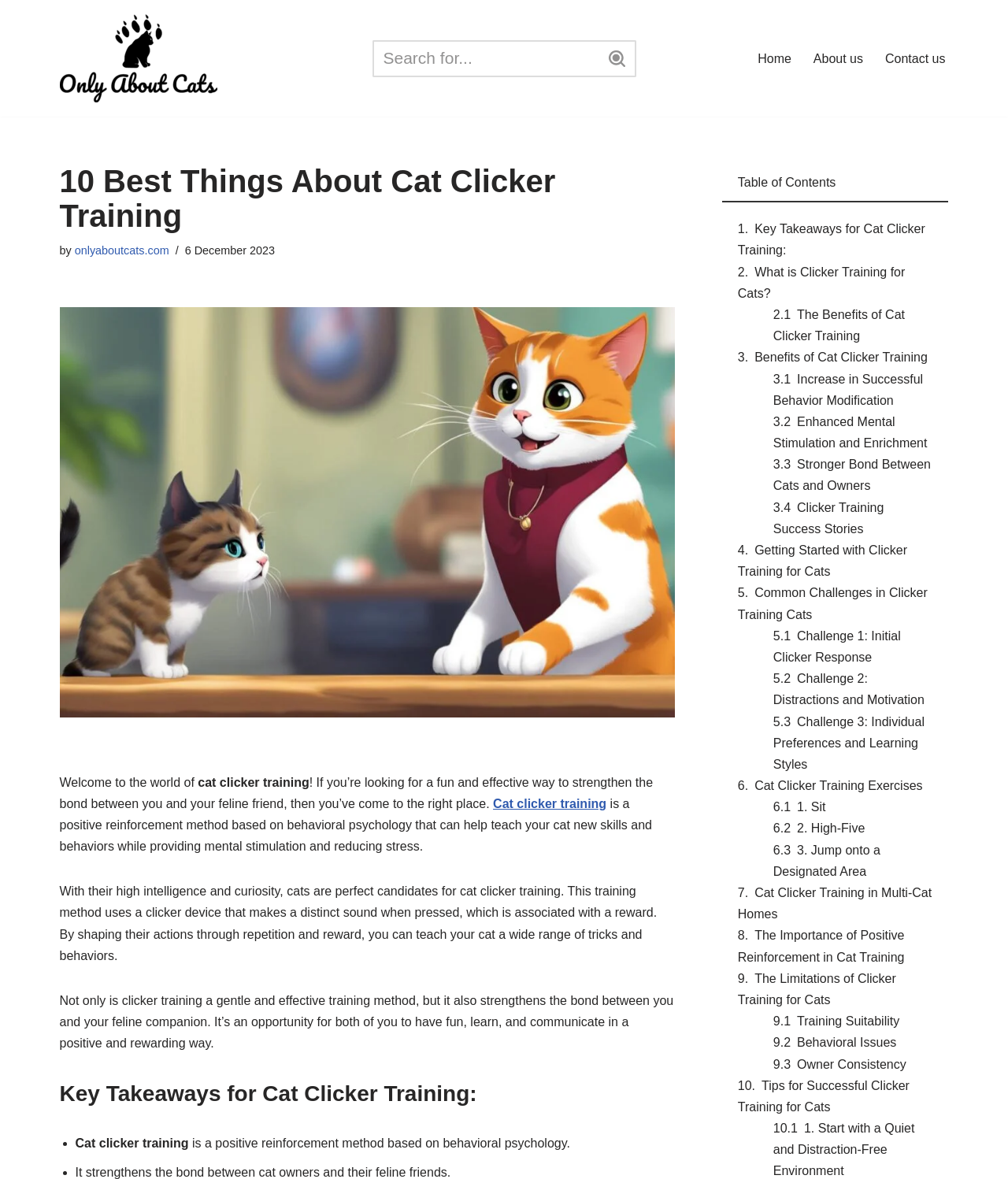Find and specify the bounding box coordinates that correspond to the clickable region for the instruction: "Search for cat clicker training".

[0.369, 0.034, 0.631, 0.065]